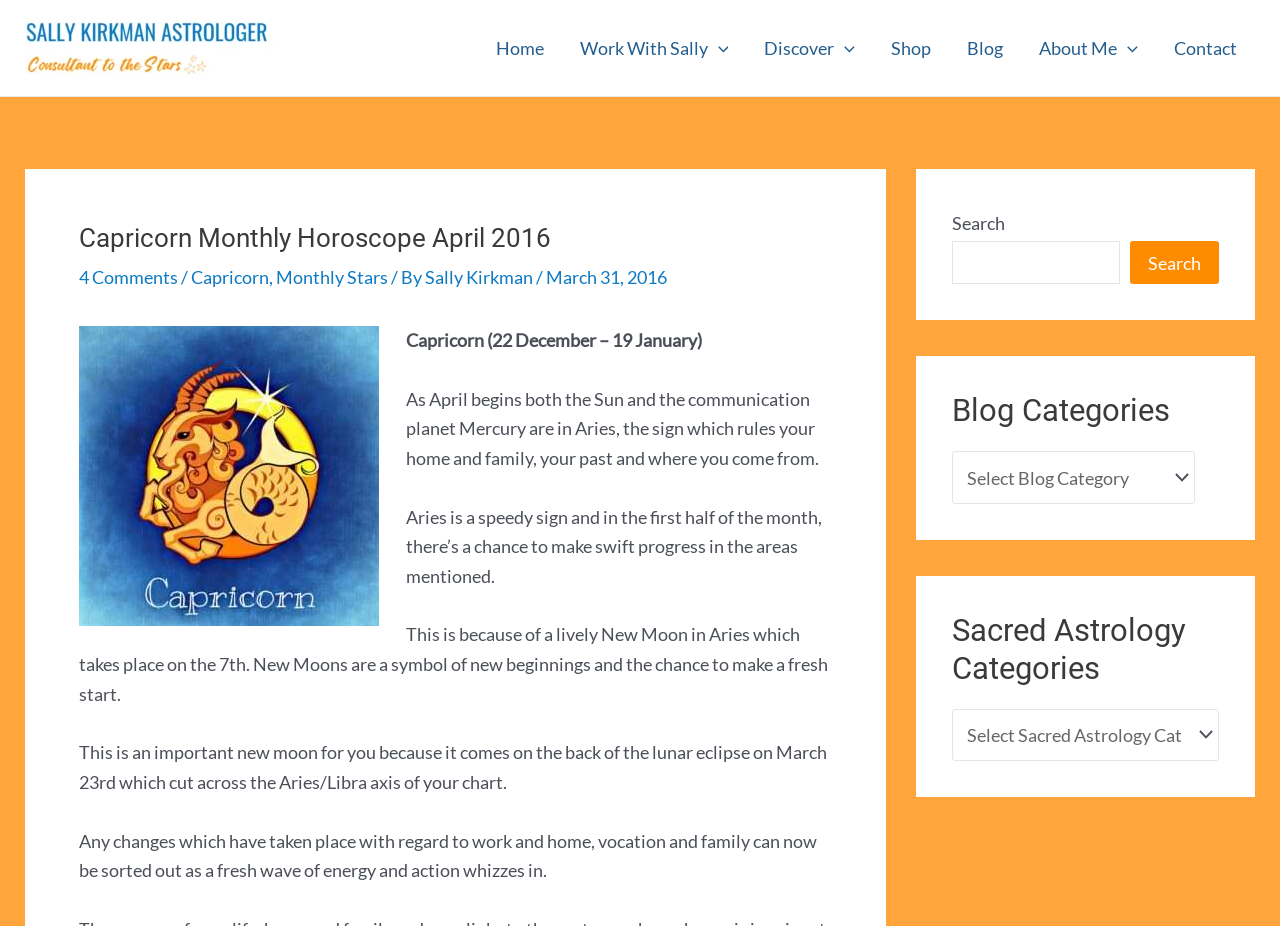Please identify the bounding box coordinates of the element's region that I should click in order to complete the following instruction: "Read the 'Capricorn Monthly Horoscope April 2016' article". The bounding box coordinates consist of four float numbers between 0 and 1, i.e., [left, top, right, bottom].

[0.062, 0.241, 0.65, 0.275]